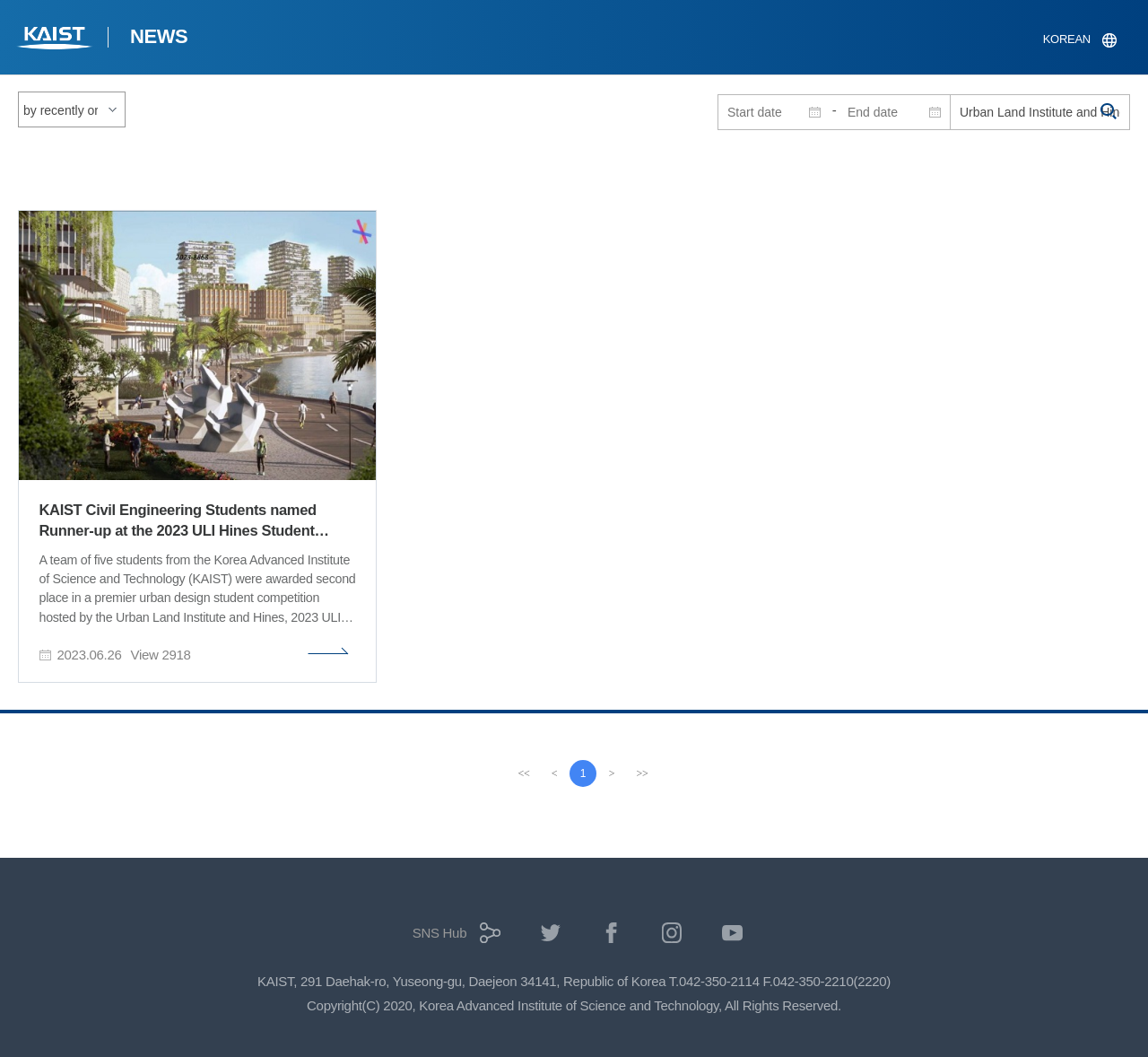Could you specify the bounding box coordinates for the clickable section to complete the following instruction: "Input a keyword"?

[0.836, 0.09, 0.976, 0.122]